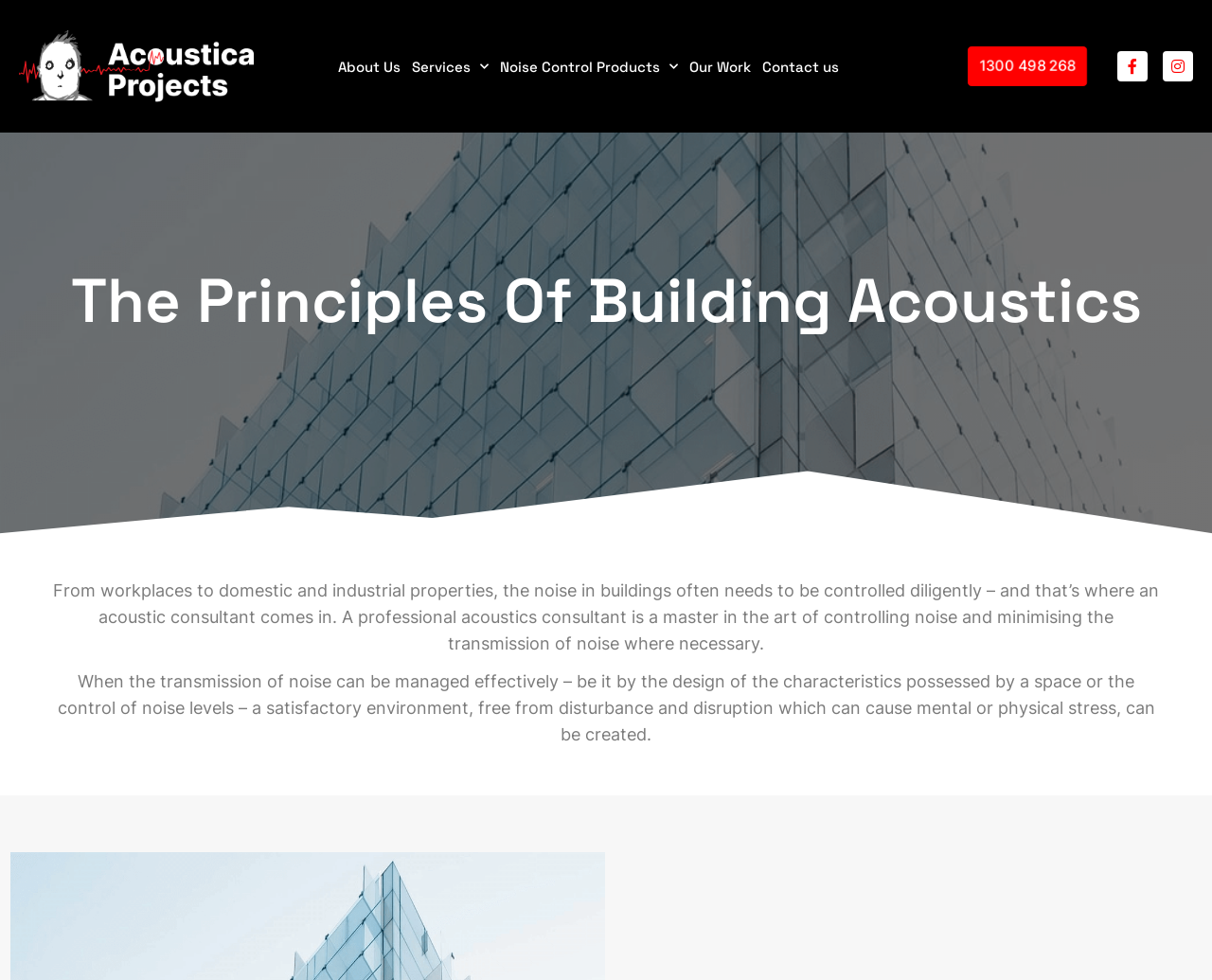Please identify the bounding box coordinates of the clickable area that will allow you to execute the instruction: "Call 1300 498 268".

[0.796, 0.046, 0.9, 0.089]